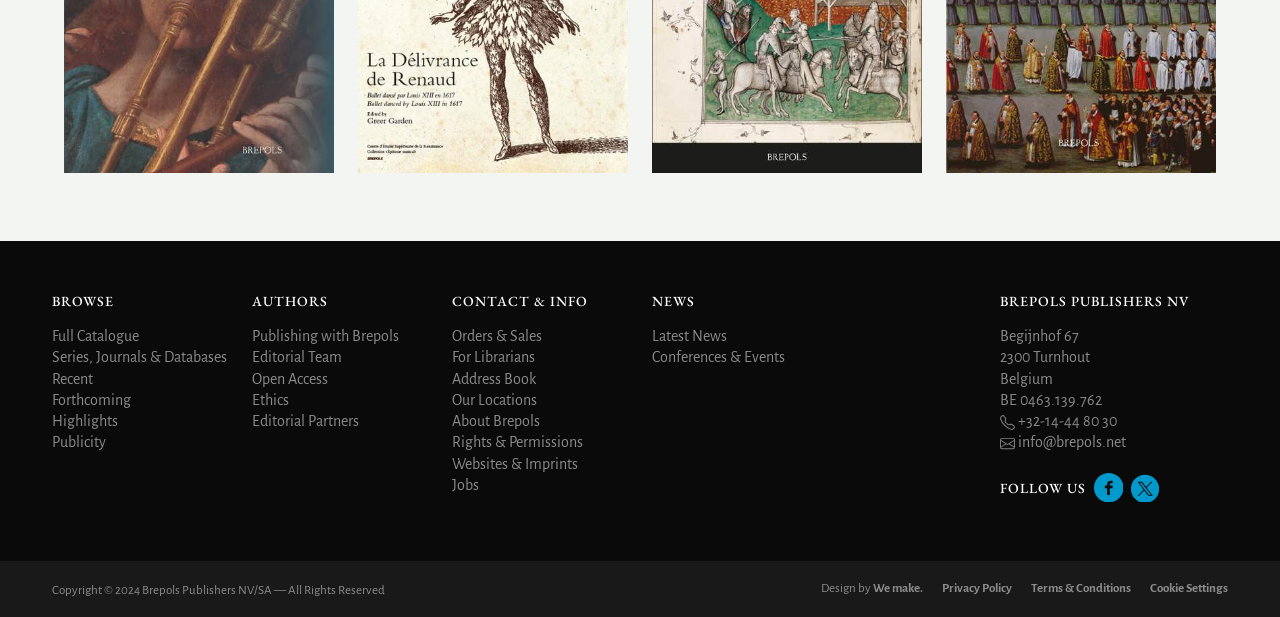Find the bounding box coordinates of the clickable element required to execute the following instruction: "Call the phone number for Vancouver". Provide the coordinates as four float numbers between 0 and 1, i.e., [left, top, right, bottom].

None